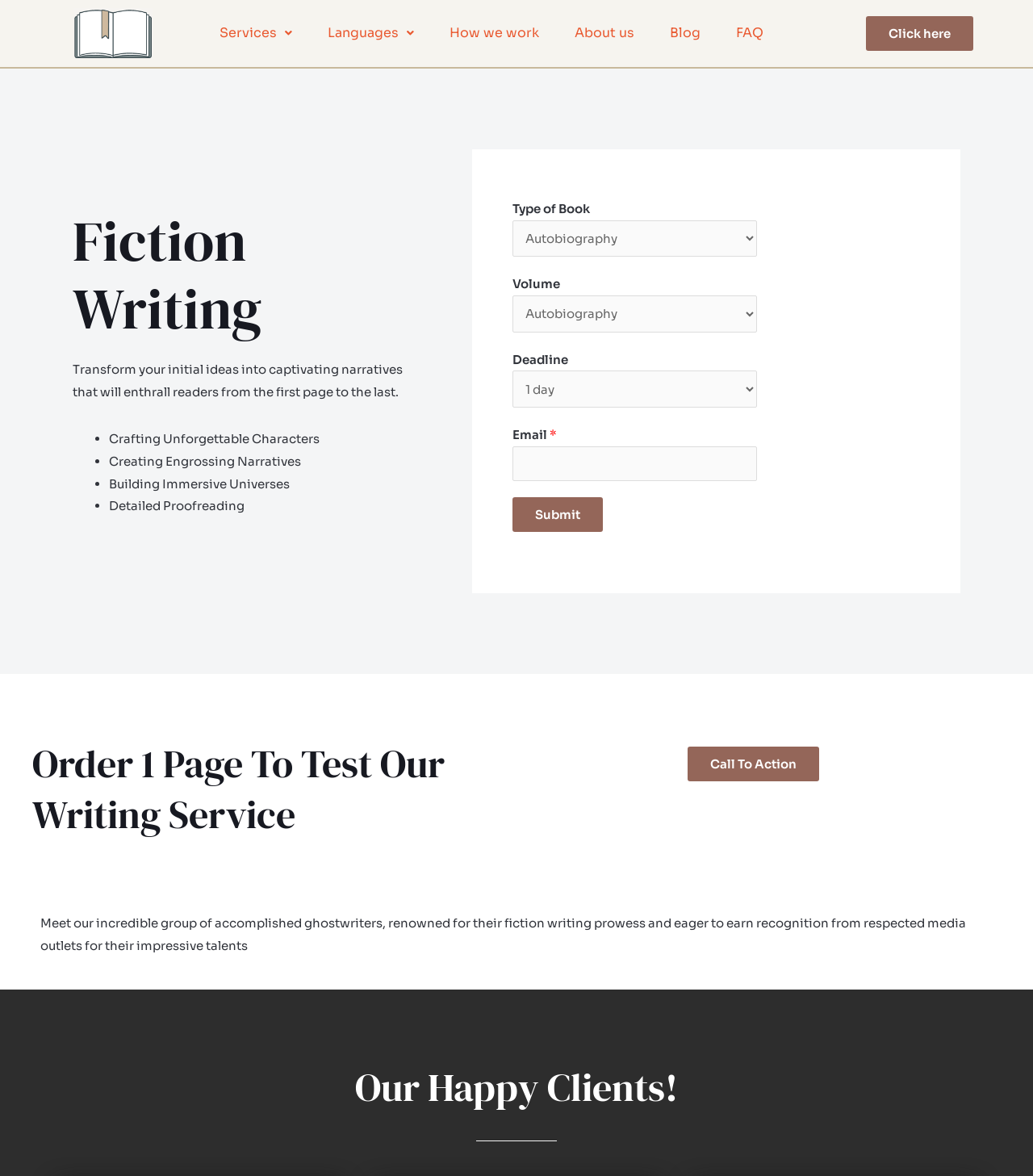Please locate the bounding box coordinates of the element that should be clicked to achieve the given instruction: "Enter Email".

[0.496, 0.379, 0.733, 0.409]